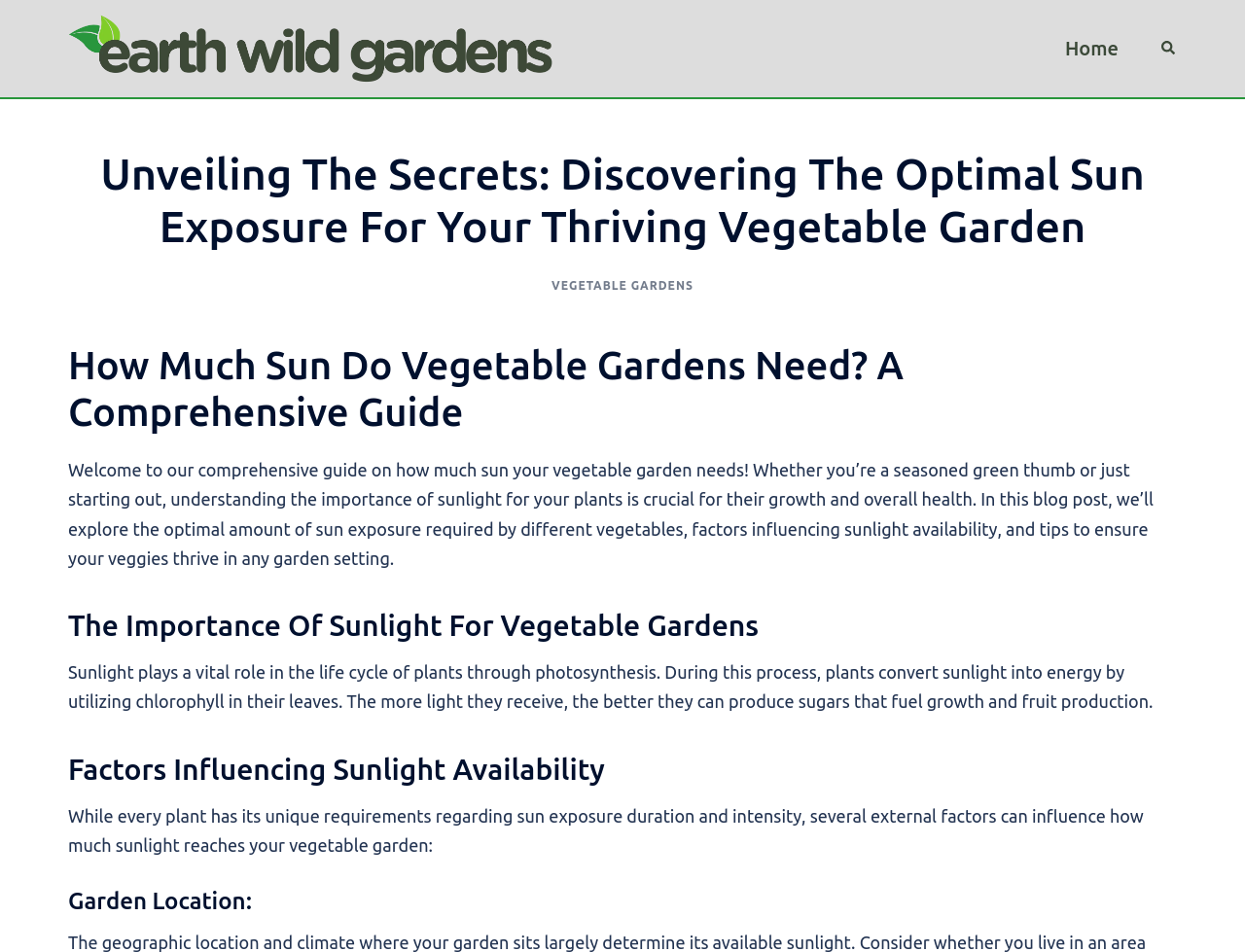Using floating point numbers between 0 and 1, provide the bounding box coordinates in the format (top-left x, top-left y, bottom-right x, bottom-right y). Locate the UI element described here: Home

[0.855, 0.034, 0.898, 0.068]